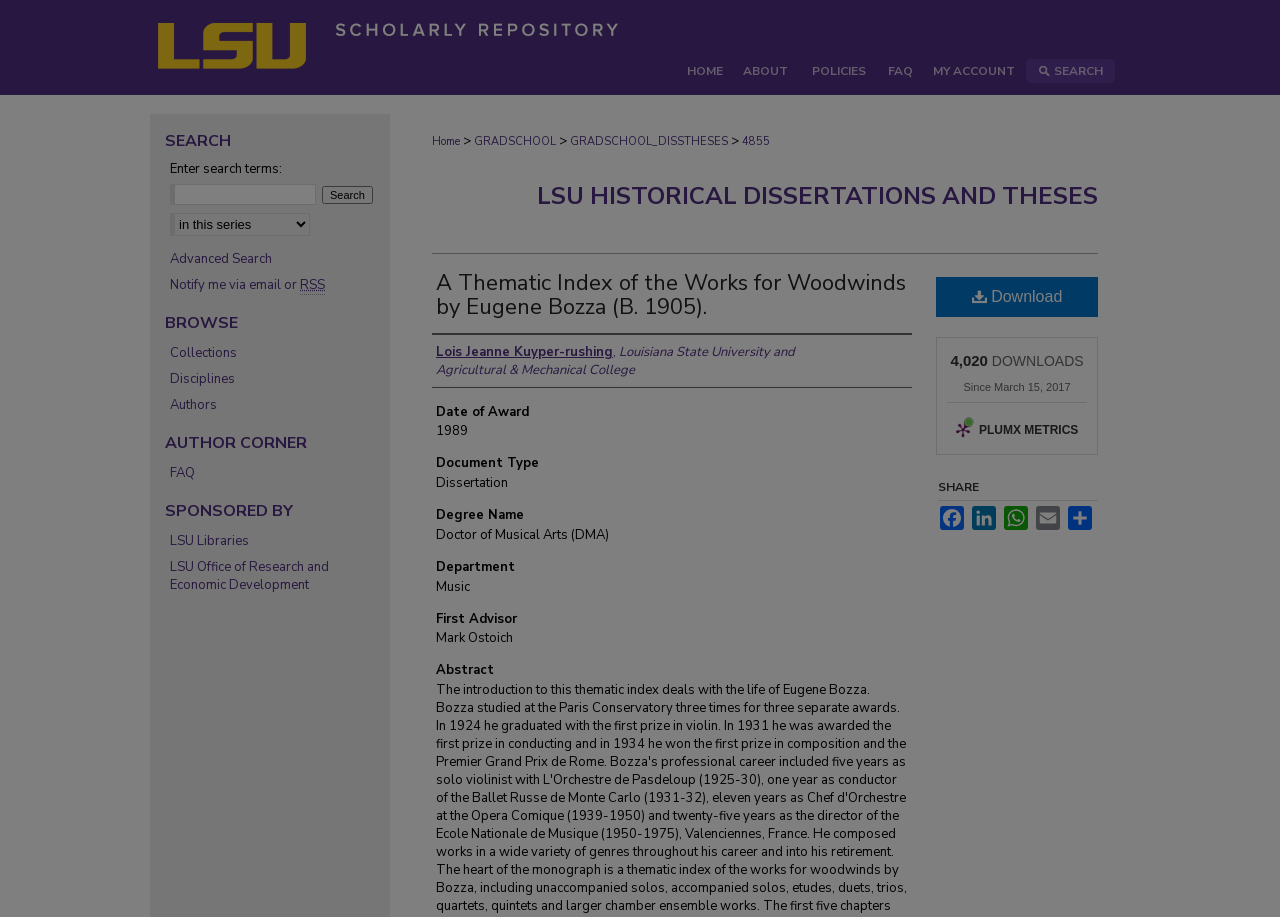Determine the bounding box coordinates for the HTML element described here: "Facebook".

[0.733, 0.552, 0.755, 0.578]